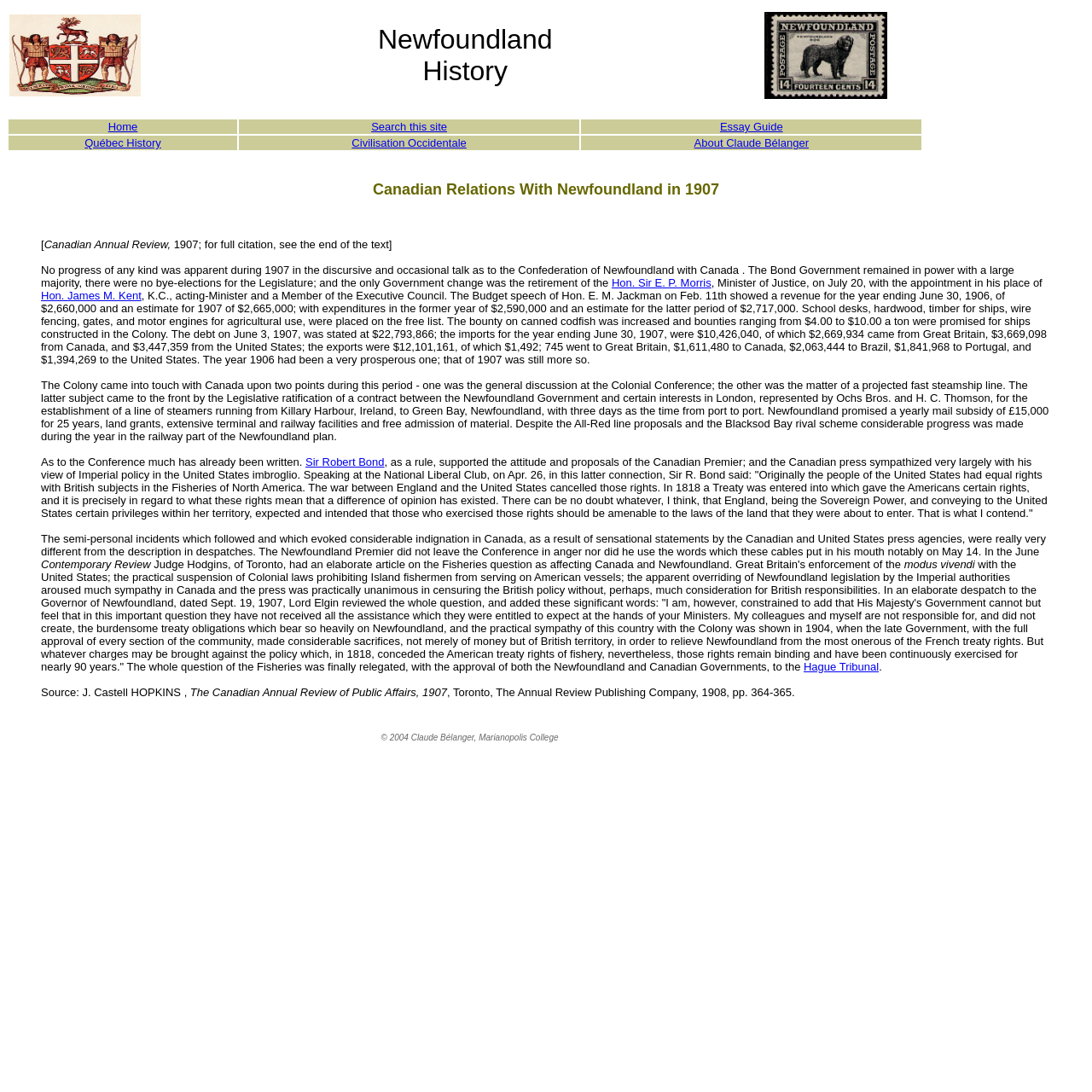Please provide a comprehensive response to the question below by analyzing the image: 
What is the name of the Minister of Justice mentioned in the text?

The text mentions the retirement of the Hon. Sir E. P. Morris, Minister of Justice, on July 20, which indicates that he was the Minister of Justice.